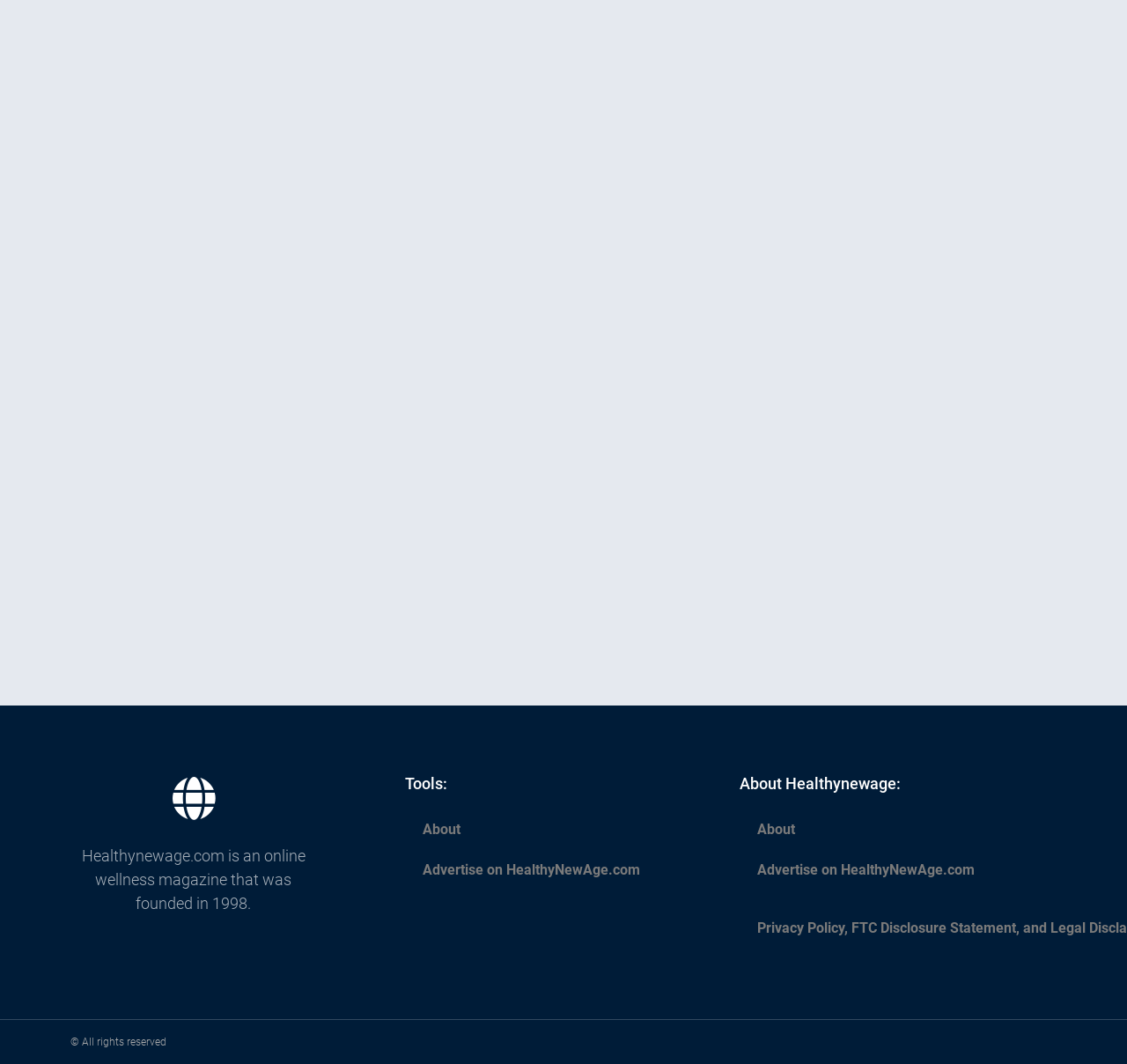Determine the bounding box coordinates for the UI element with the following description: "title="like this post"". The coordinates should be four float numbers between 0 and 1, represented as [left, top, right, bottom].

None